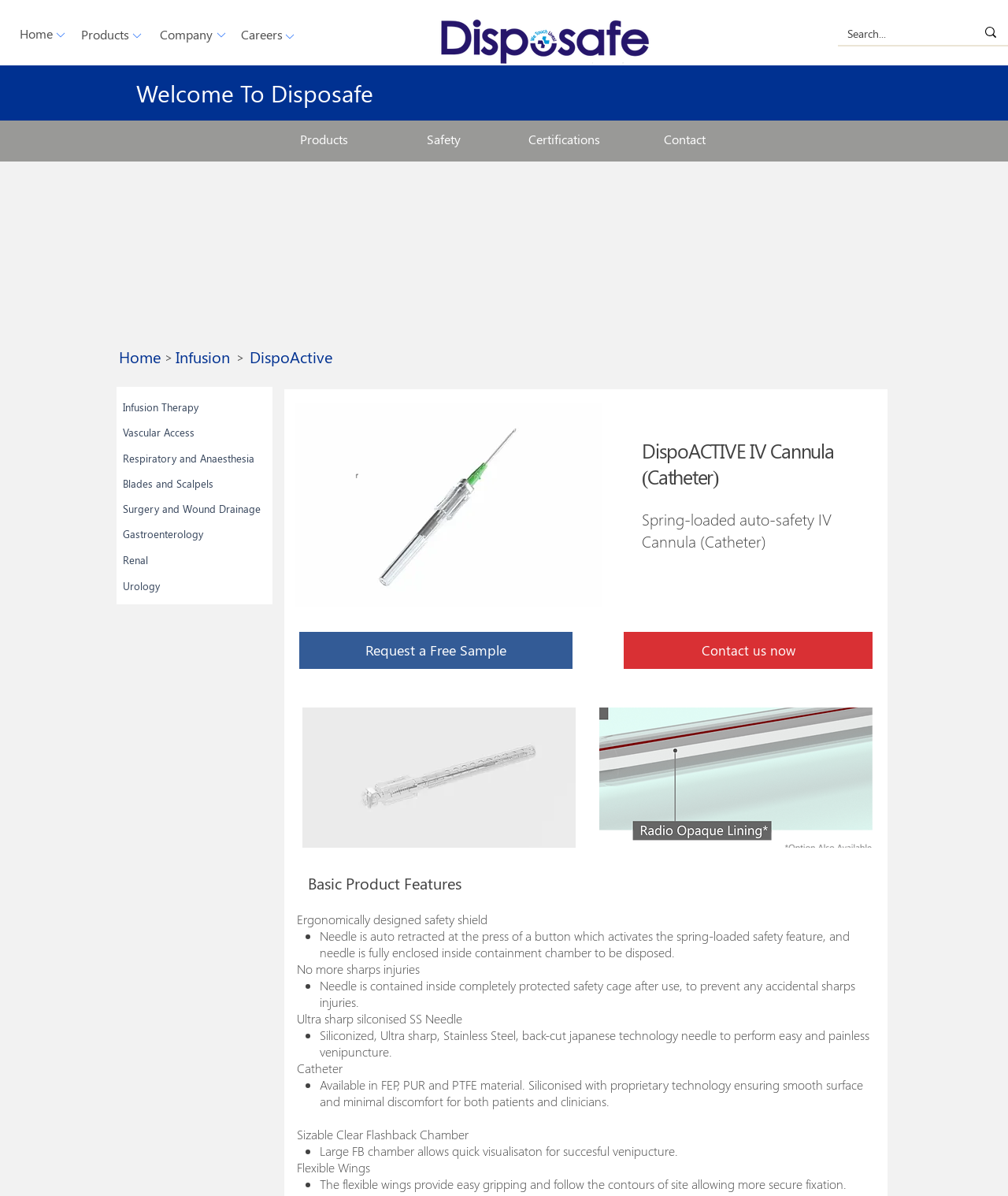Based on the element description: "Surgery and Wound Drainage", identify the UI element and provide its bounding box coordinates. Use four float numbers between 0 and 1, [left, top, right, bottom].

[0.121, 0.42, 0.26, 0.432]